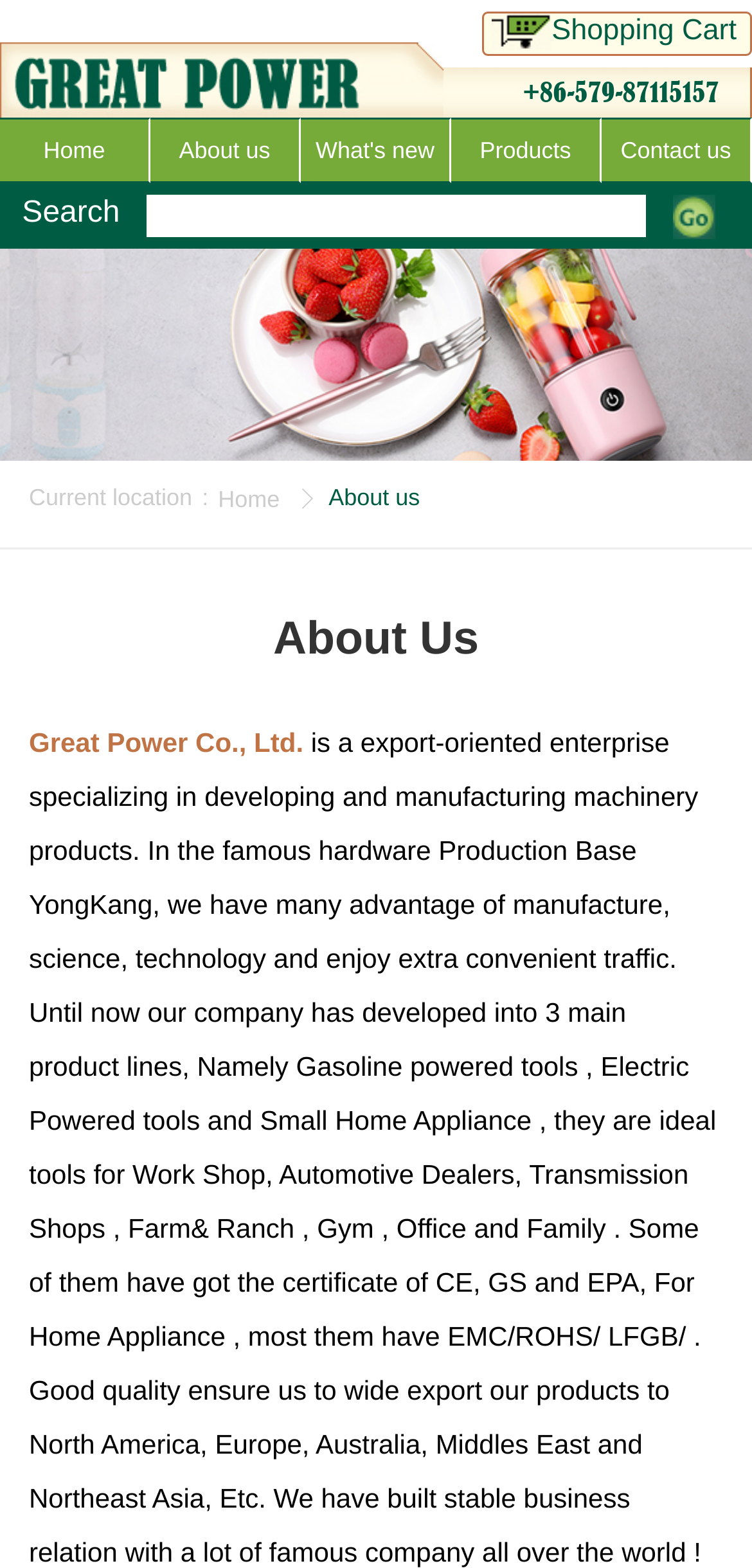Please determine the bounding box coordinates for the element with the description: "Home".

[0.0, 0.075, 0.2, 0.117]